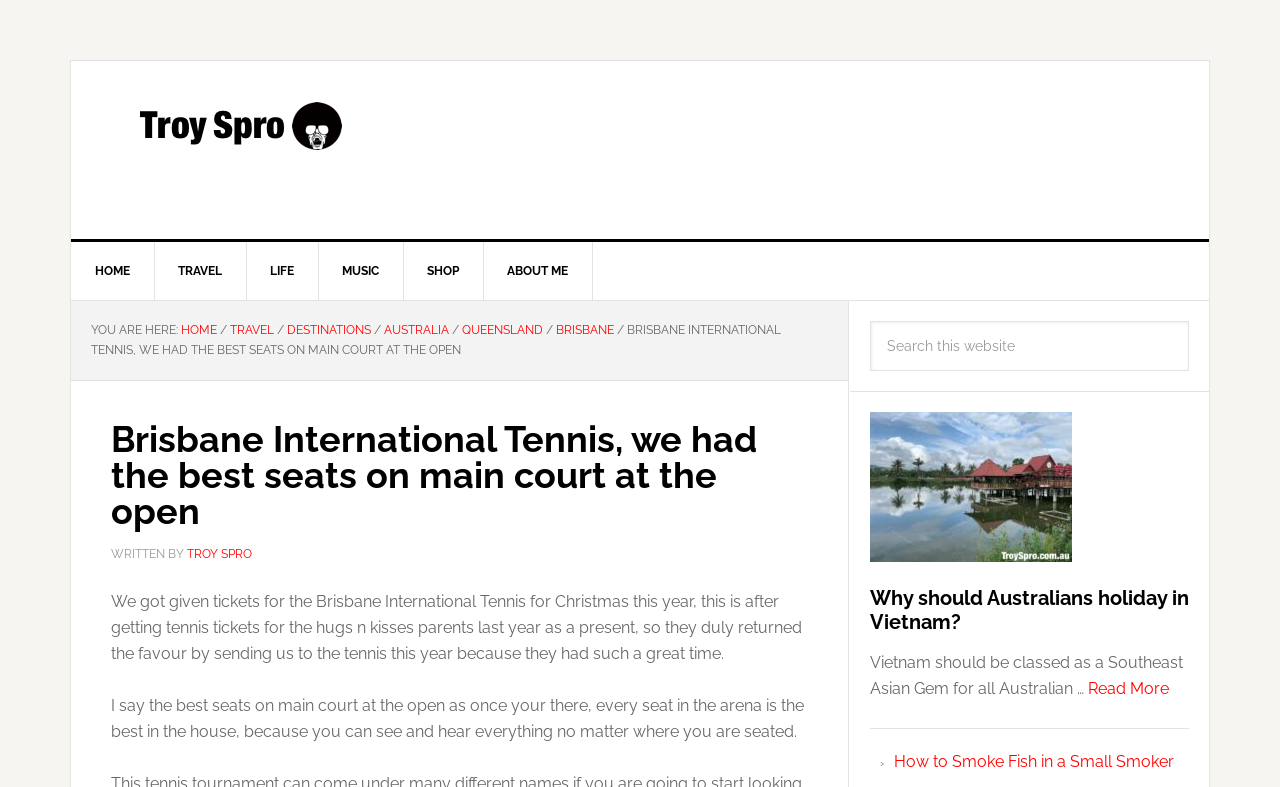Identify the bounding box coordinates of the section to be clicked to complete the task described by the following instruction: "Click on the 'TRAVEL' link". The coordinates should be four float numbers between 0 and 1, formatted as [left, top, right, bottom].

[0.12, 0.307, 0.193, 0.381]